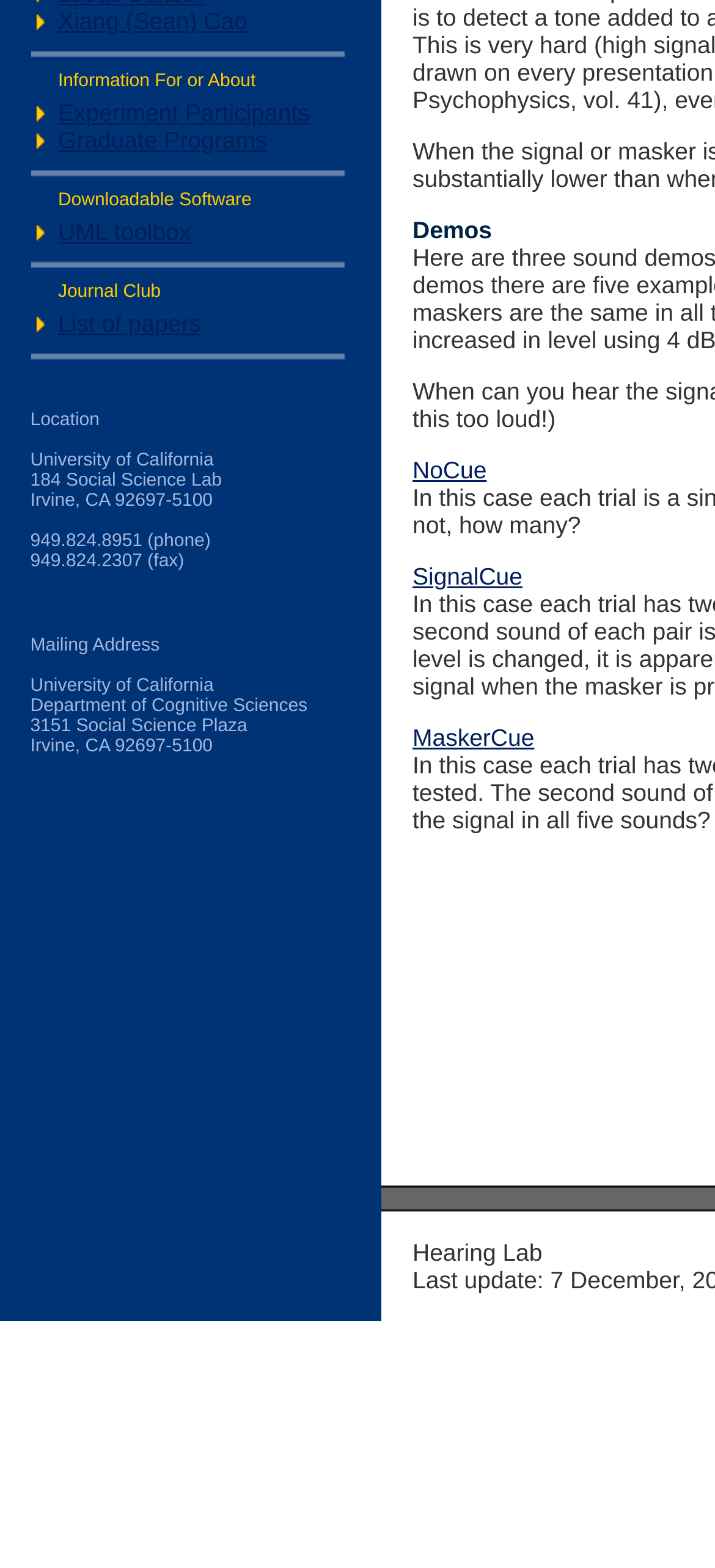Highlight the bounding box of the UI element that corresponds to this description: "Xiang (Sean) Cao".

[0.081, 0.005, 0.346, 0.022]